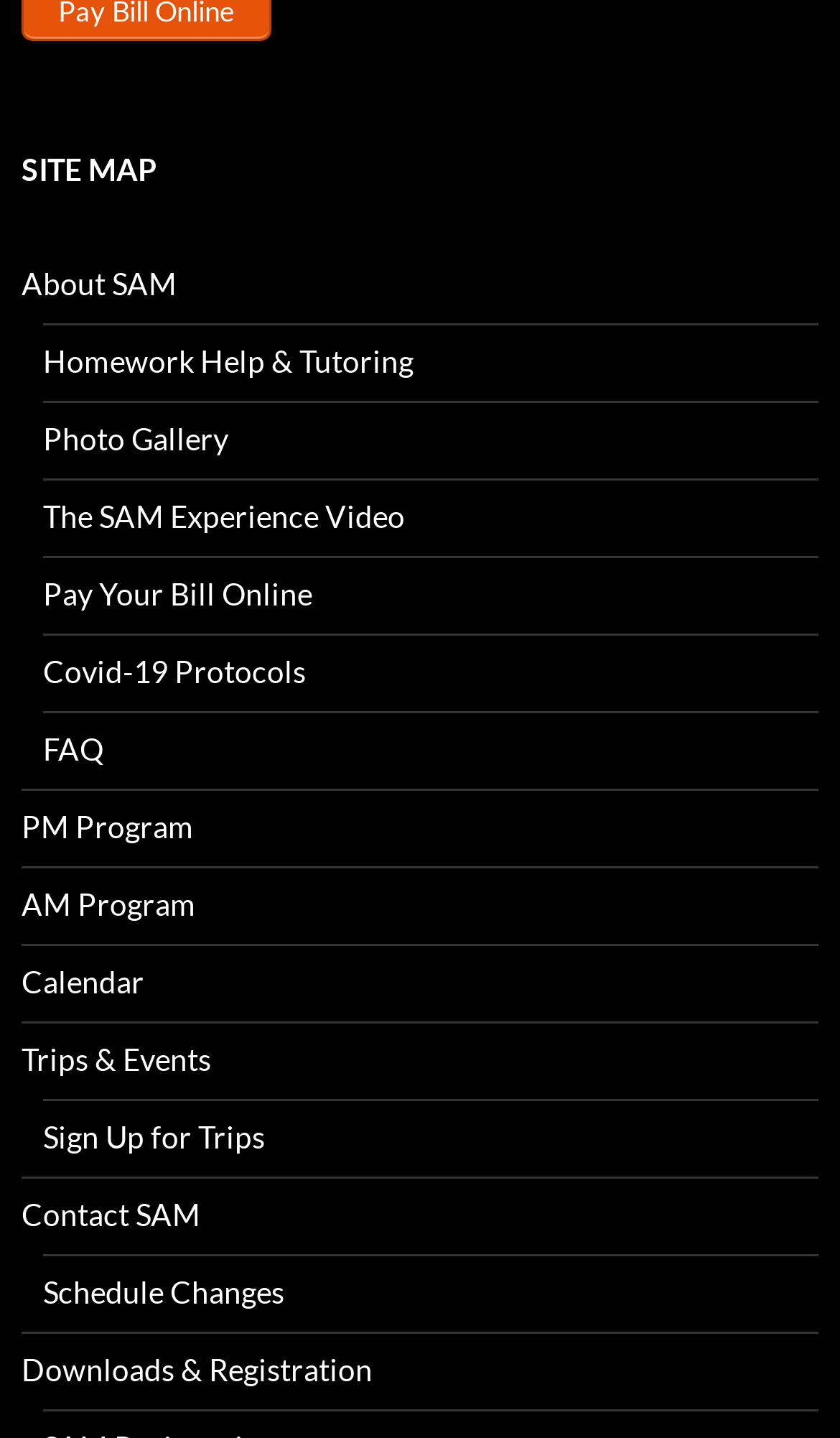Could you find the bounding box coordinates of the clickable area to complete this instruction: "Check the calendar"?

[0.026, 0.669, 0.172, 0.695]